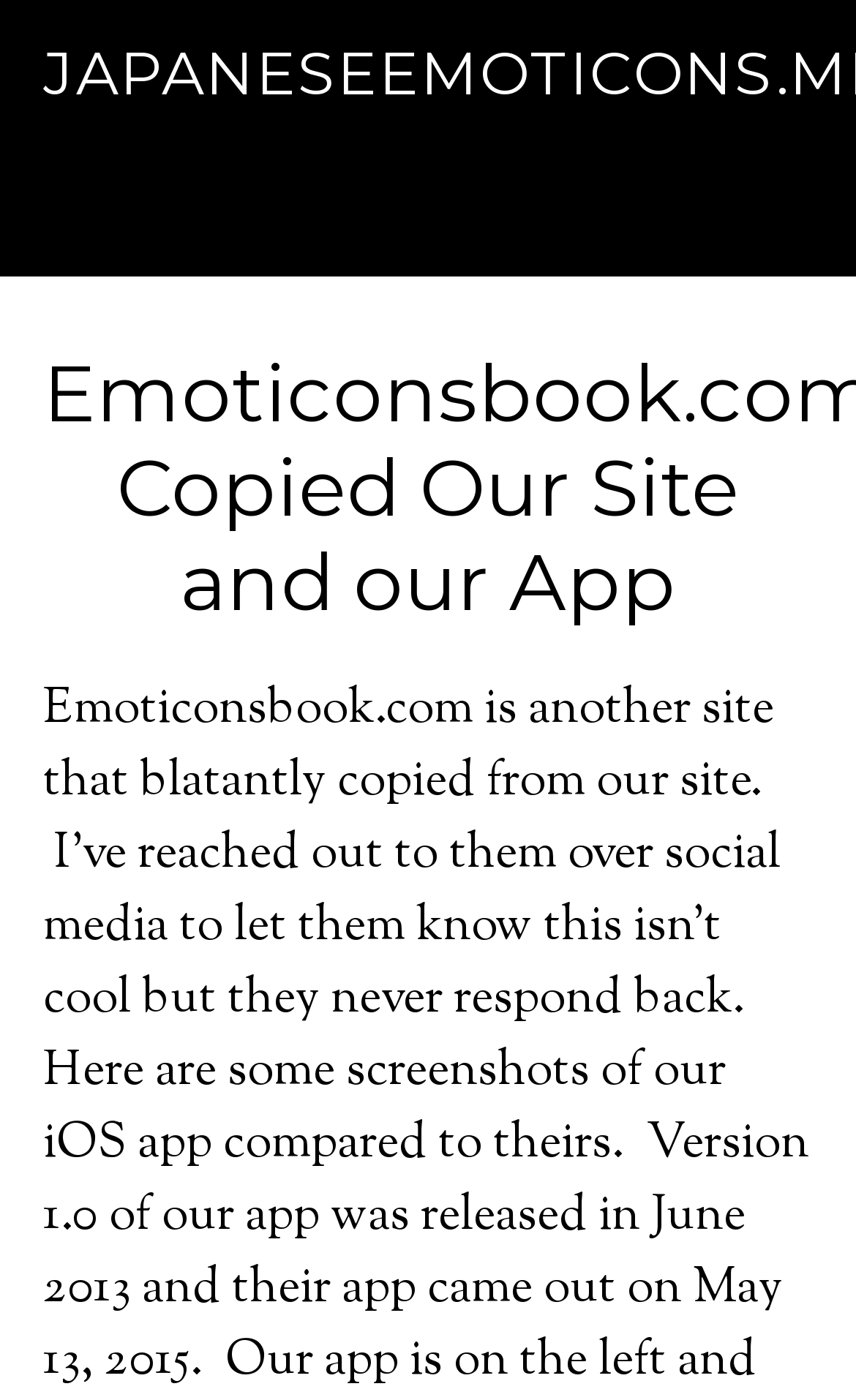Determine and generate the text content of the webpage's headline.

Emoticonsbook.com Copied Our Site and our App